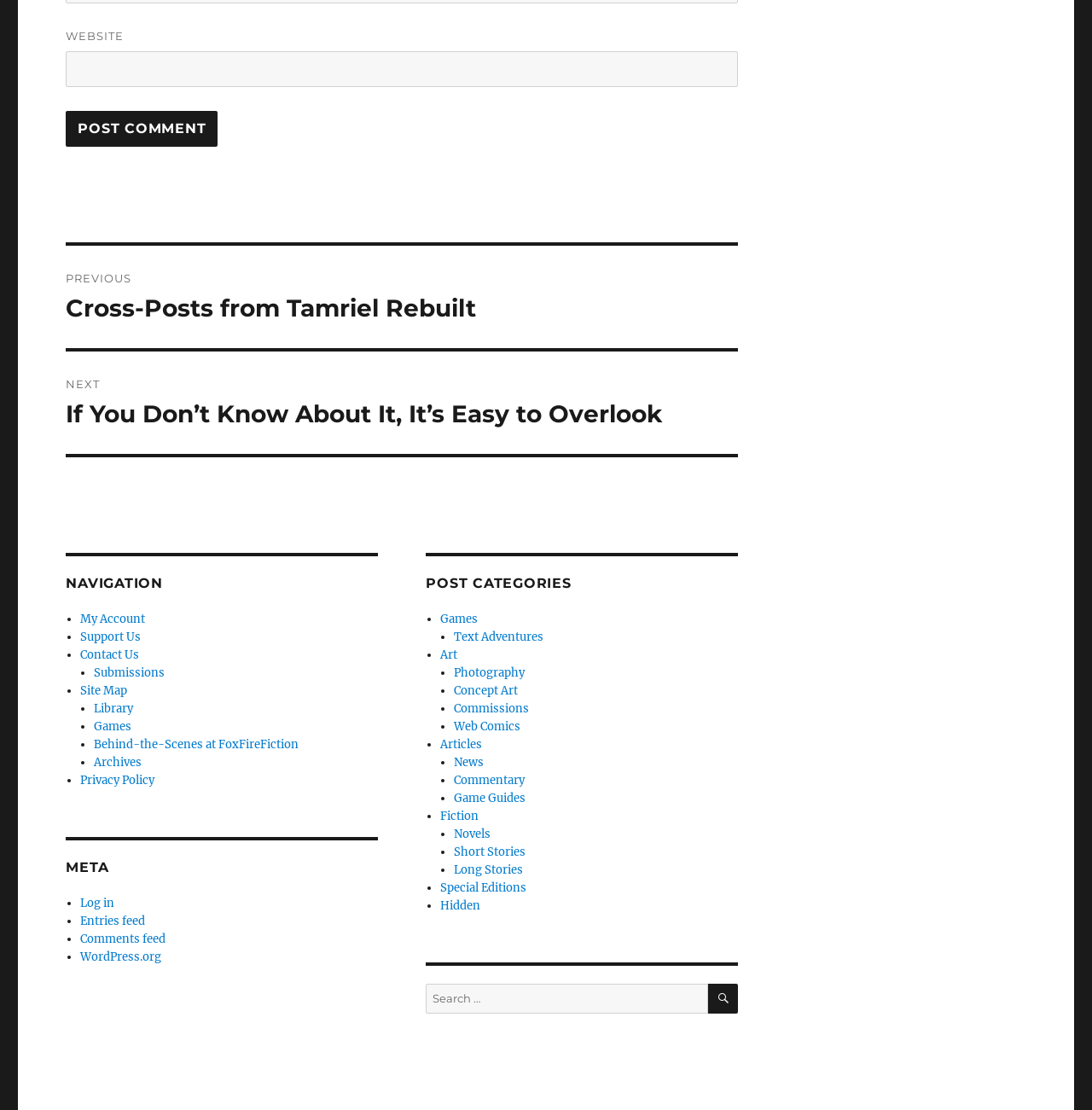Point out the bounding box coordinates of the section to click in order to follow this instruction: "go to previous post".

[0.06, 0.221, 0.676, 0.313]